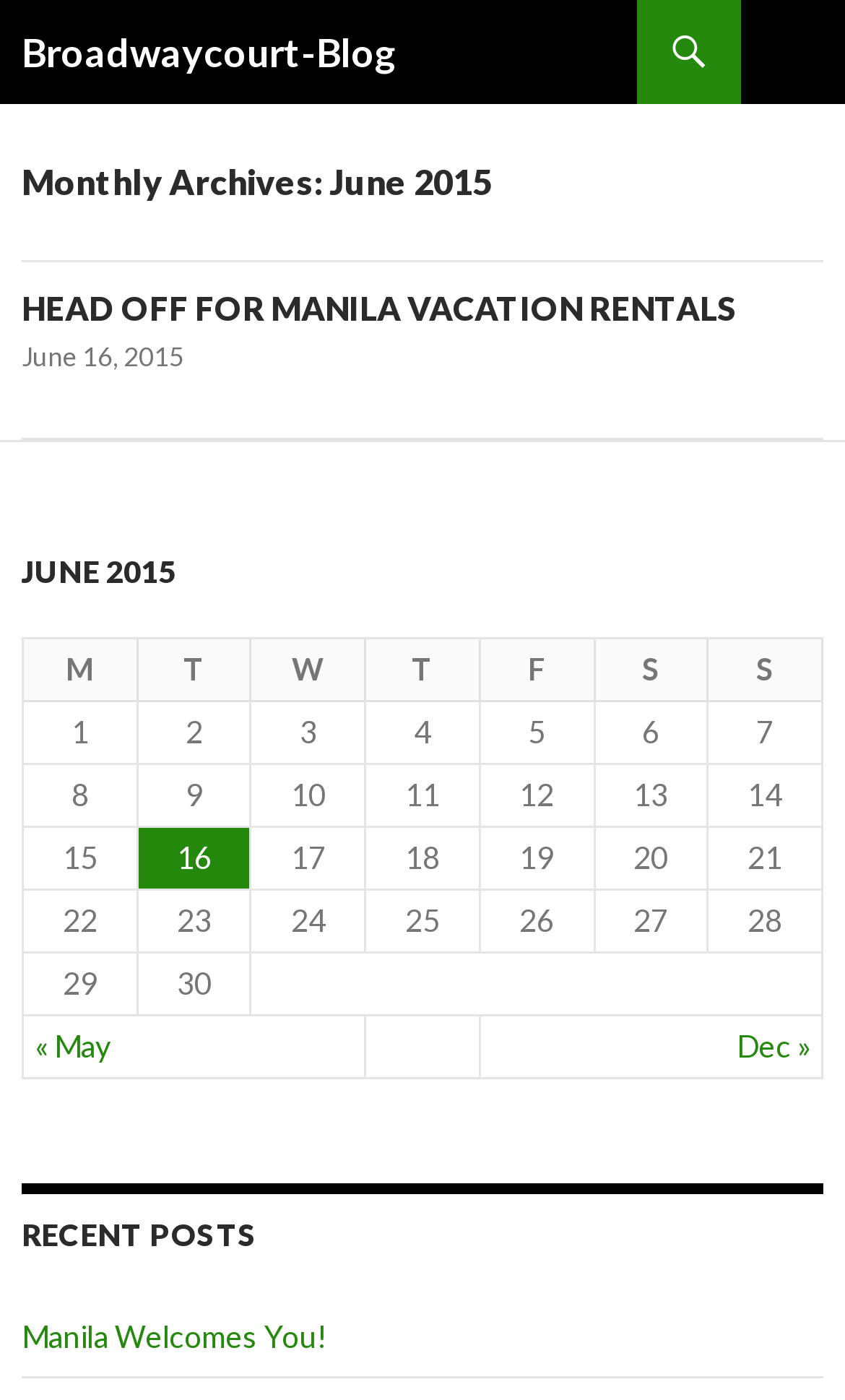Please specify the bounding box coordinates in the format (top-left x, top-left y, bottom-right x, bottom-right y), with values ranging from 0 to 1. Identify the bounding box for the UI component described as follows: June 16, 2015

[0.026, 0.243, 0.218, 0.266]